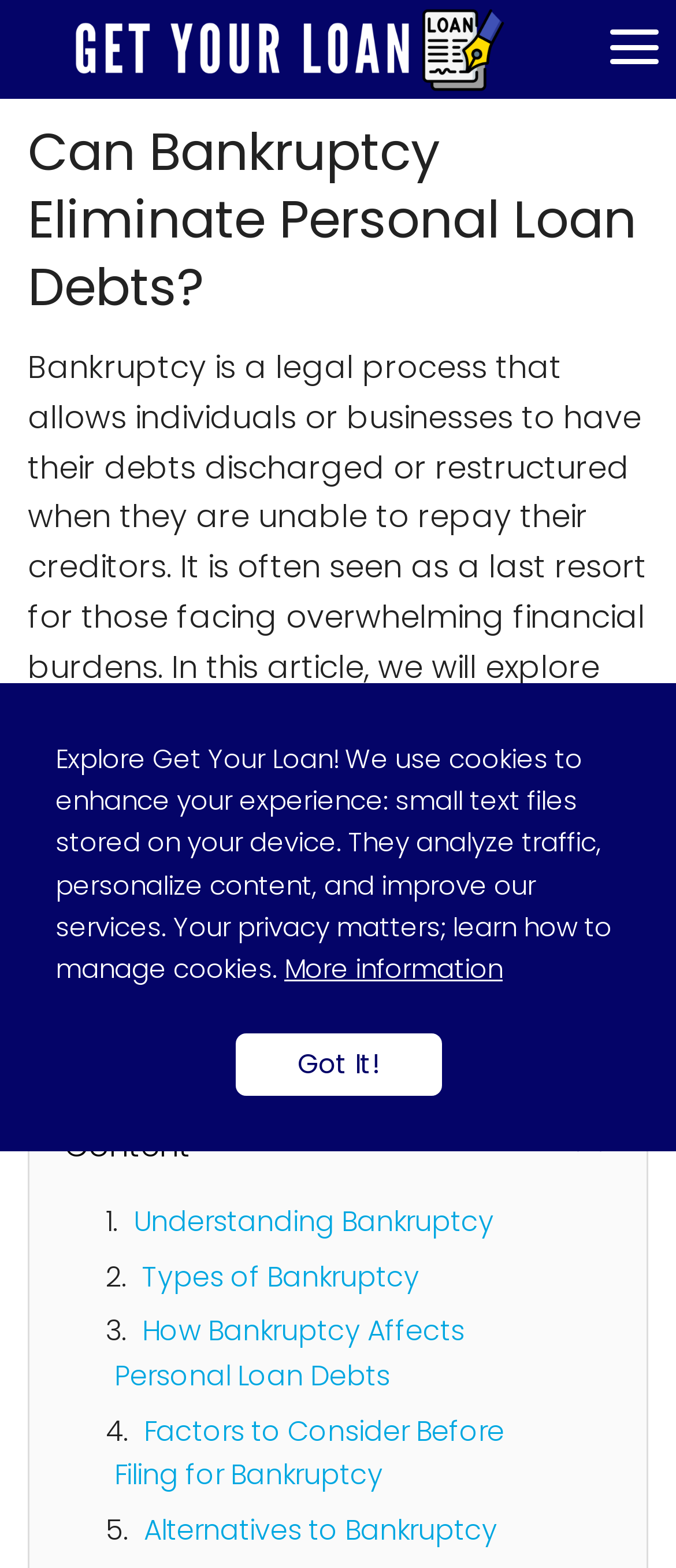Identify the bounding box coordinates necessary to click and complete the given instruction: "Learn how 'Bankruptcy Affects Personal Loan Debts'".

[0.169, 0.836, 0.687, 0.89]